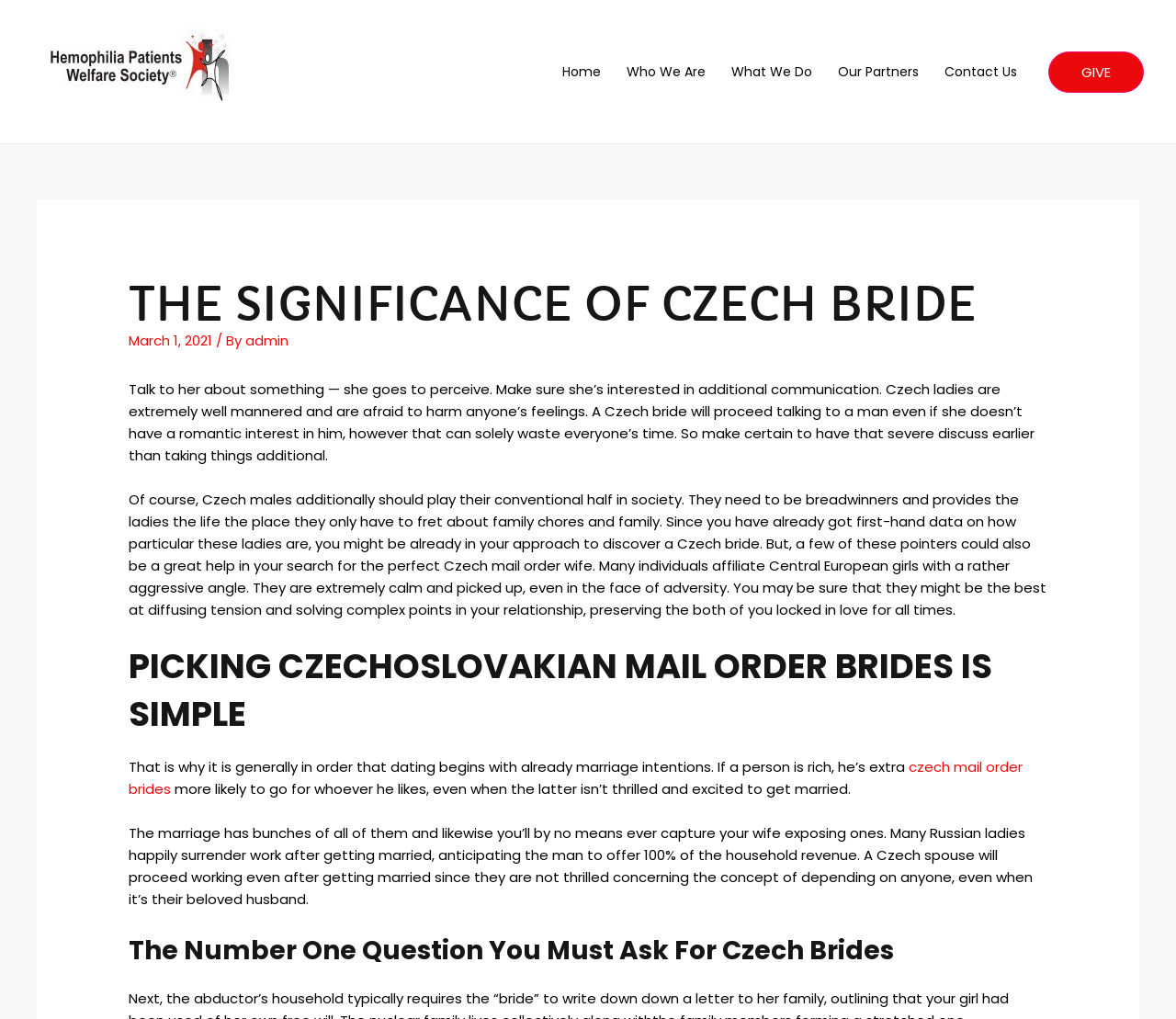Determine the coordinates of the bounding box that should be clicked to complete the instruction: "Learn more about 'Czech mail order brides'". The coordinates should be represented by four float numbers between 0 and 1: [left, top, right, bottom].

[0.109, 0.743, 0.87, 0.784]